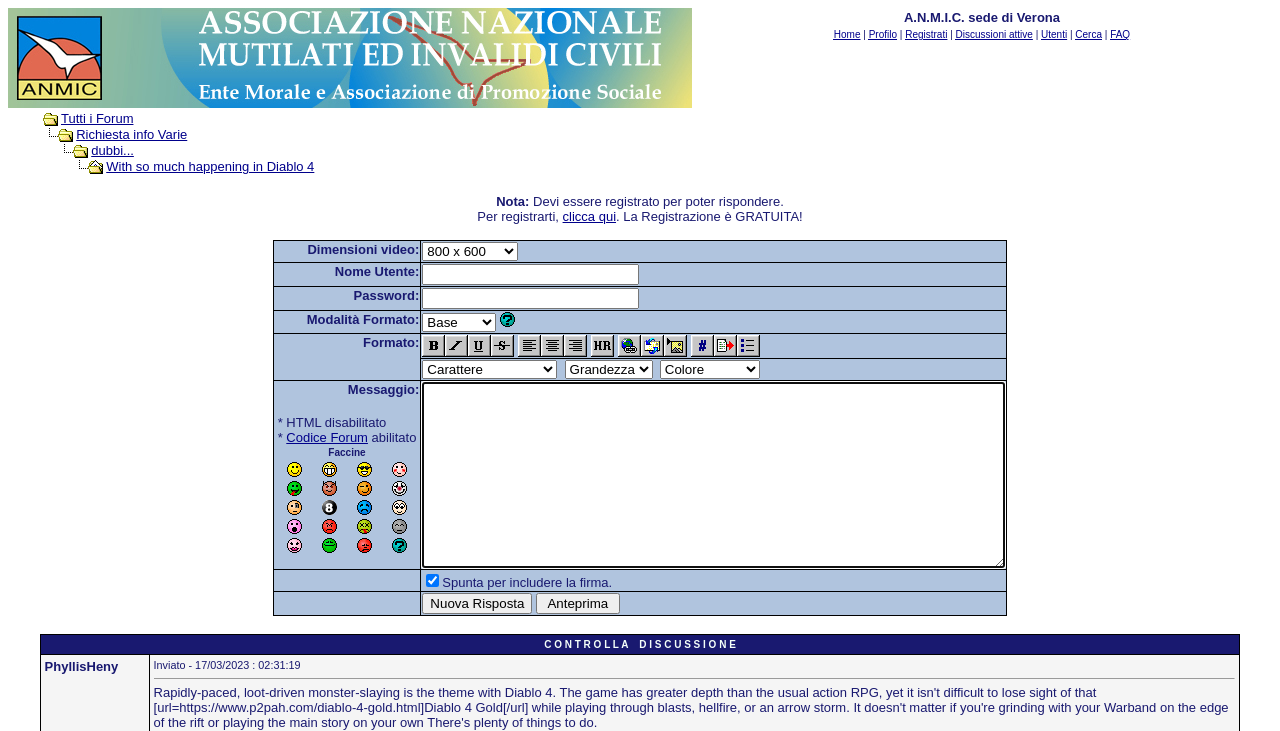What is the purpose of the forum?
Carefully analyze the image and provide a detailed answer to the question.

The purpose of the forum can be inferred from the topic of discussion, which is Diablo 4, as mentioned in the introductory text on the webpage.